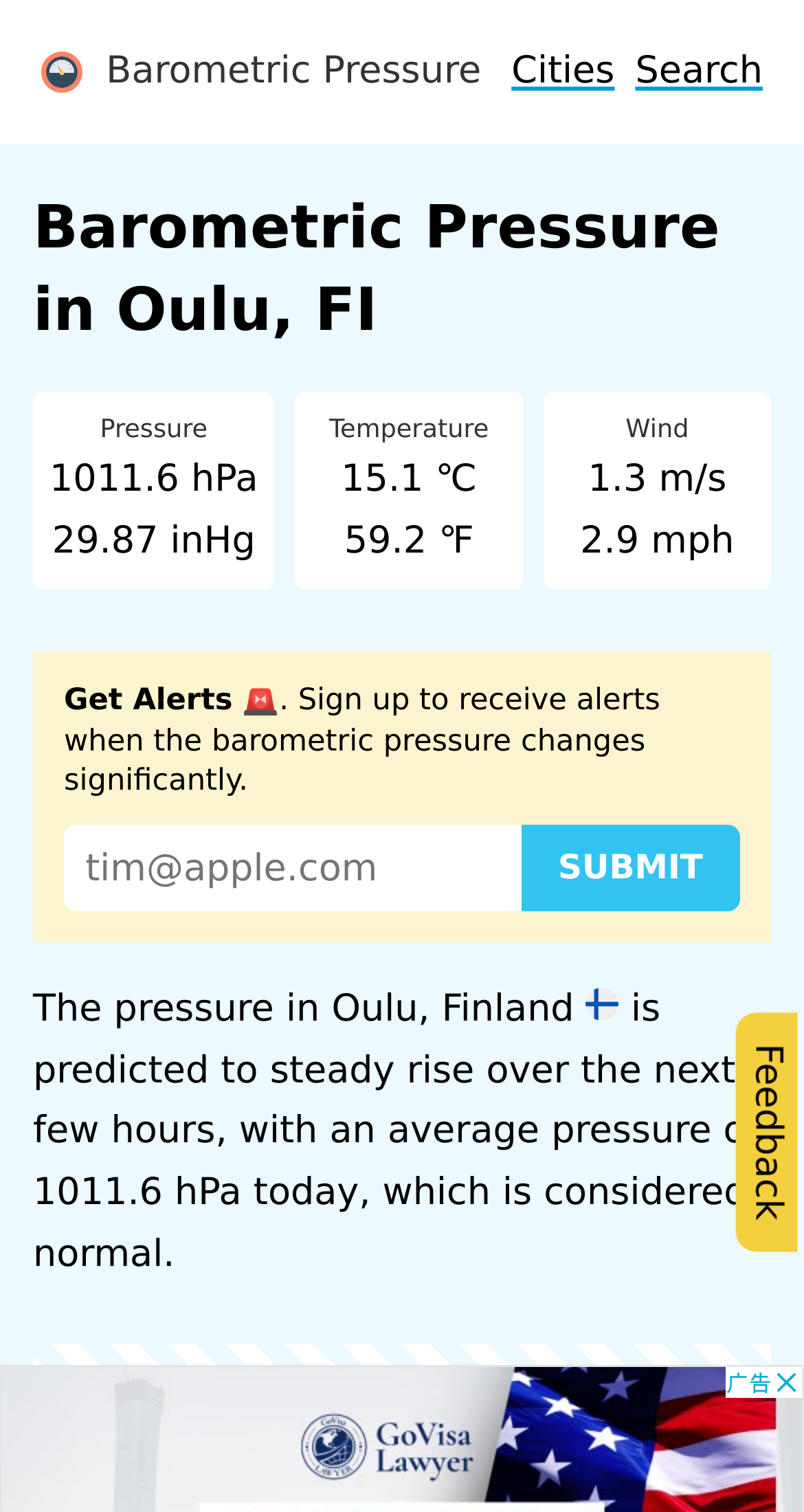What is the current barometric pressure in Oulu, Finland?
By examining the image, provide a one-word or phrase answer.

1011.6 hPa